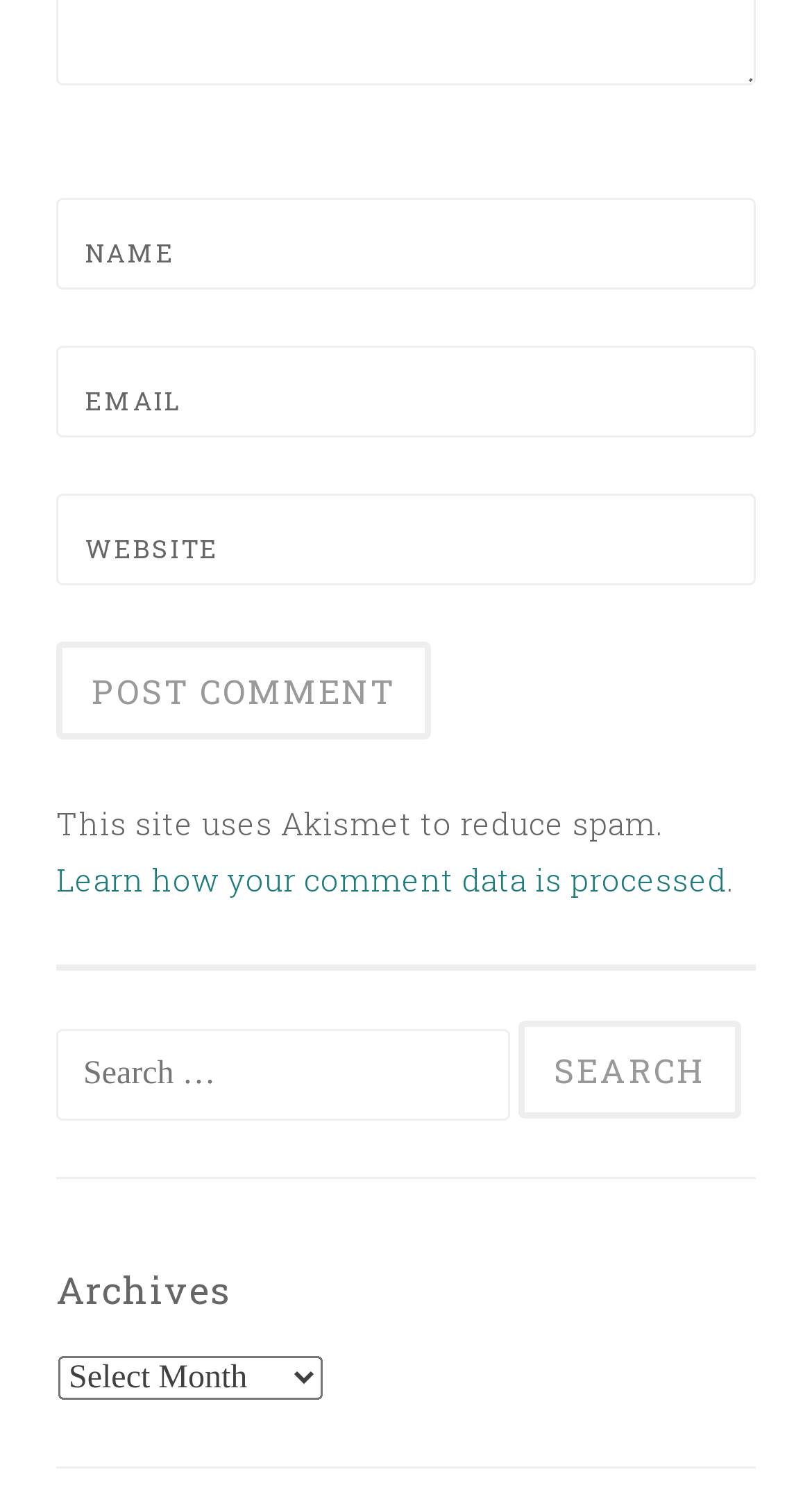Determine the bounding box coordinates for the area you should click to complete the following instruction: "Input your email".

[0.069, 0.231, 0.931, 0.292]